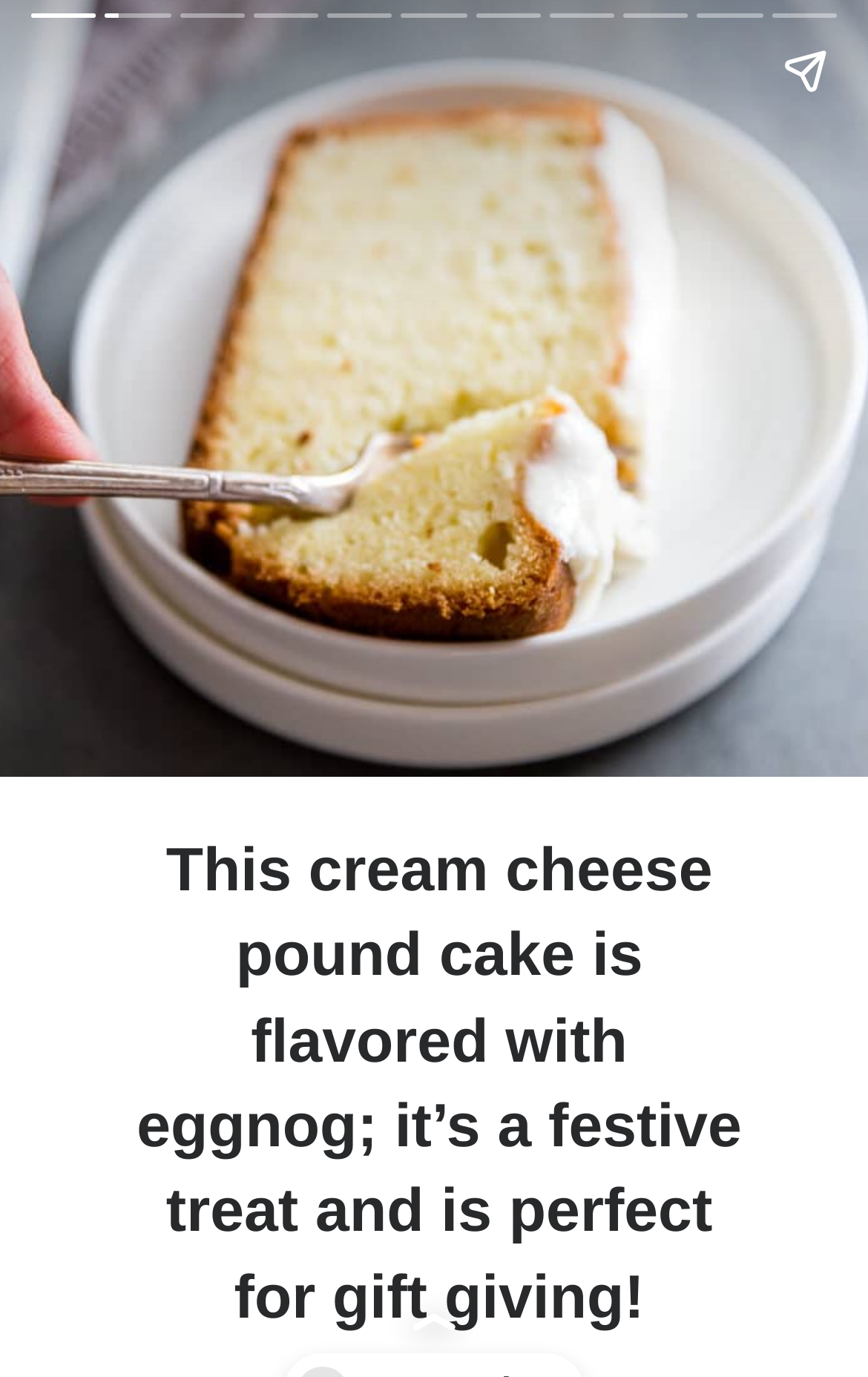Carefully examine the image and provide an in-depth answer to the question: What is the position of the image on the webpage?

By analyzing the bounding box coordinates of the image and the heading, we can determine that the image is positioned below the heading. The y1 coordinate of the image (0.954) is greater than the y2 coordinate of the heading (0.913), indicating that the image is located below the heading.